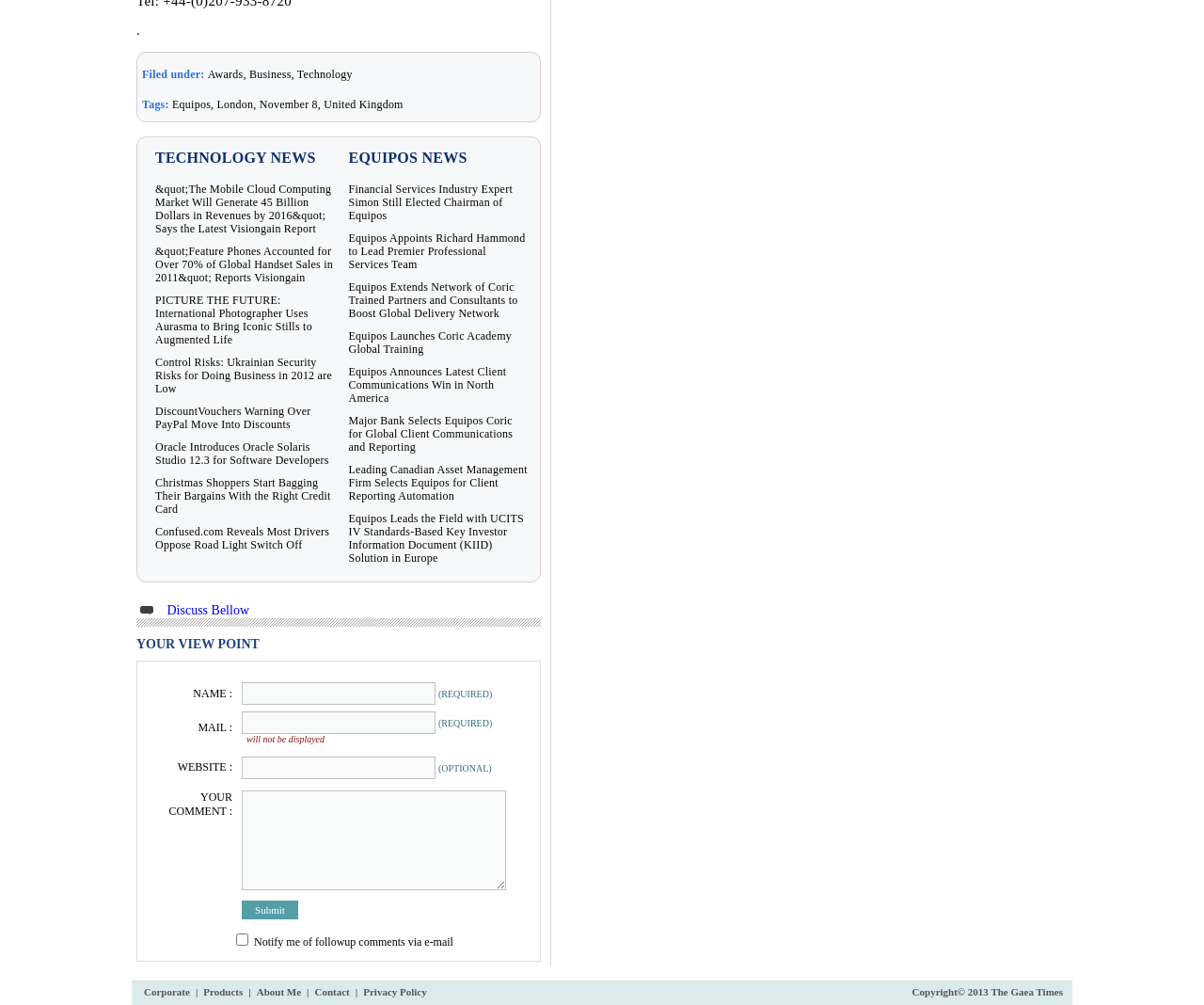Find the coordinates for the bounding box of the element with this description: "parent_node: (REQUIRED) name="email"".

[0.201, 0.708, 0.362, 0.73]